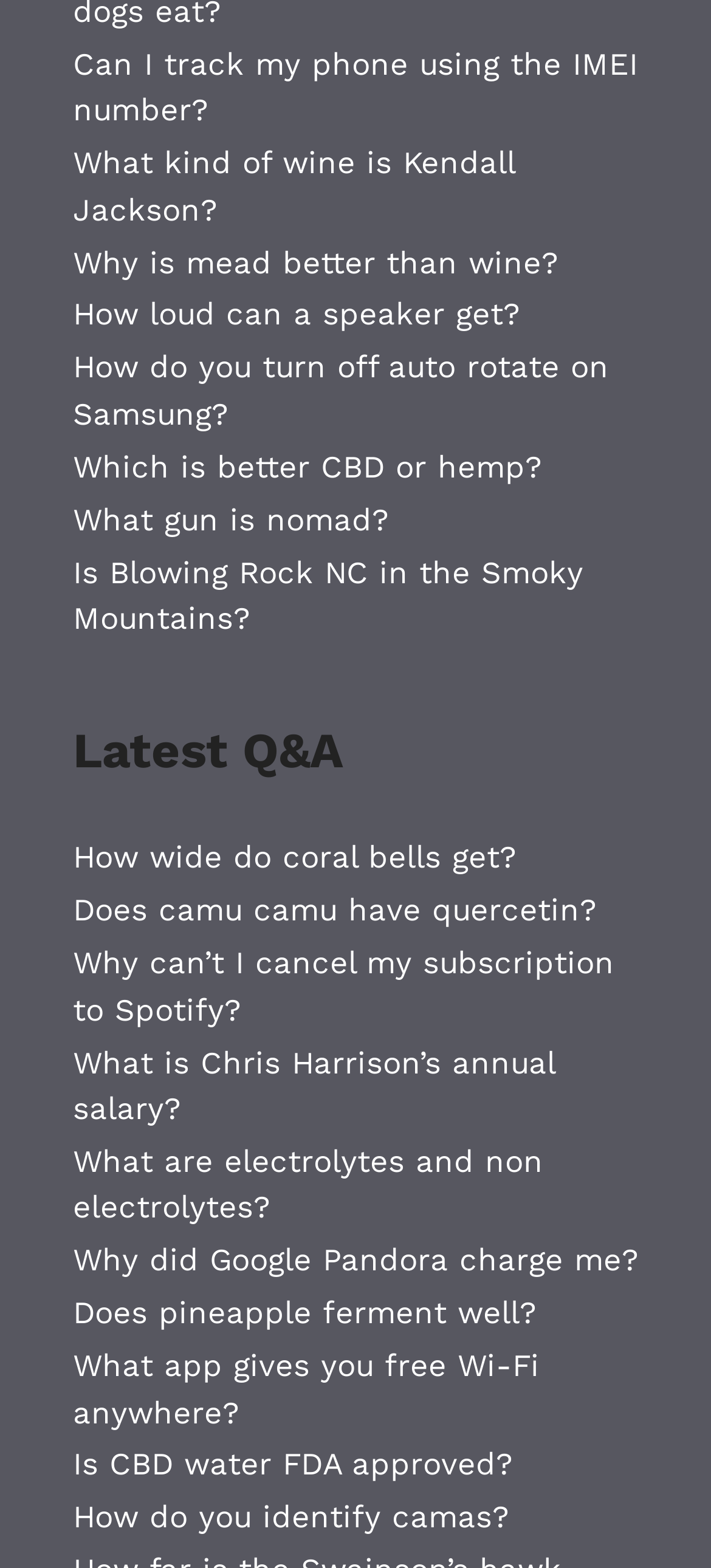What is the last question asked on this webpage?
Based on the image, provide your answer in one word or phrase.

How do you identify camas?